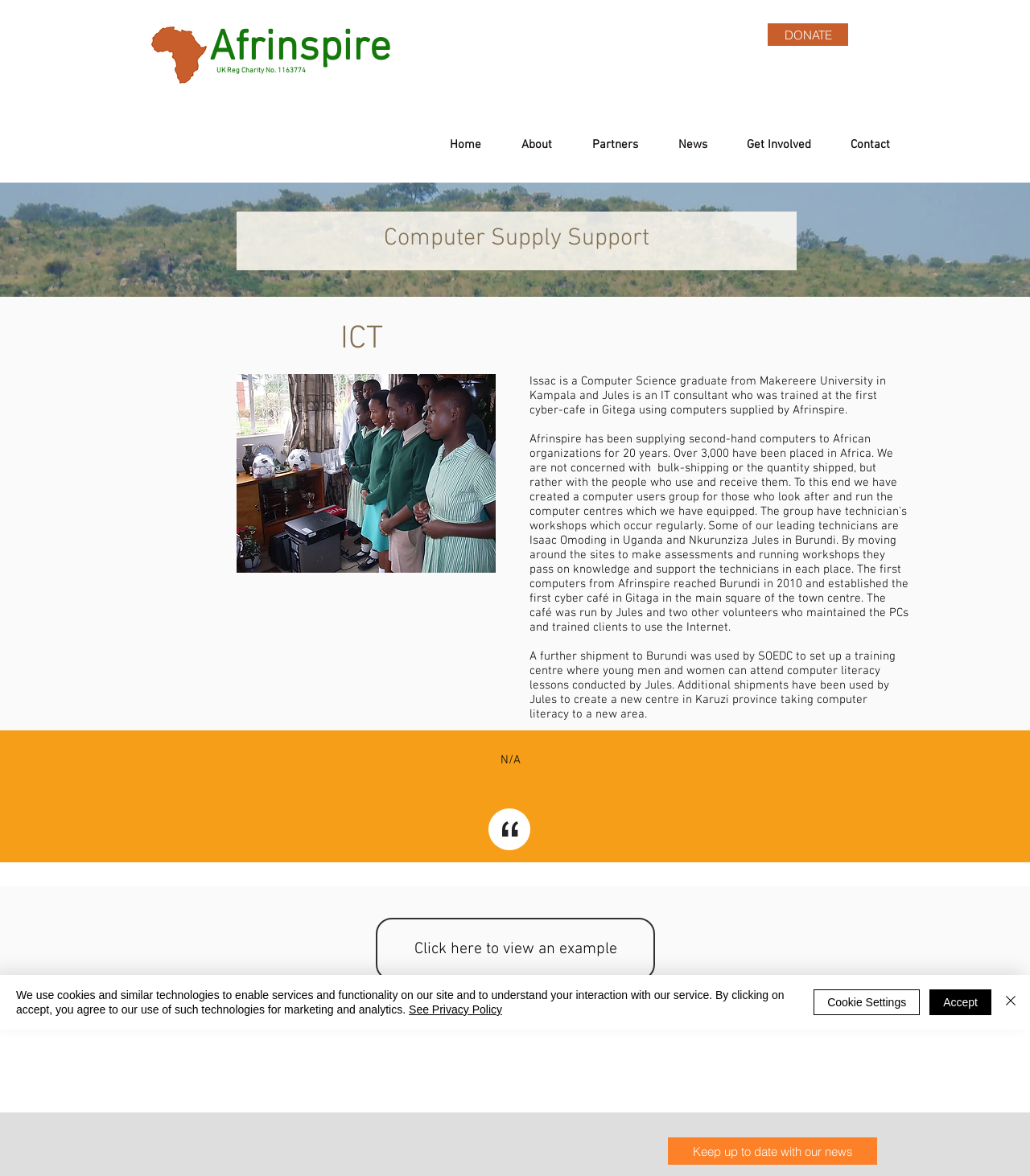What is the location of the training center set up by Jules? Observe the screenshot and provide a one-word or short phrase answer.

Burundi